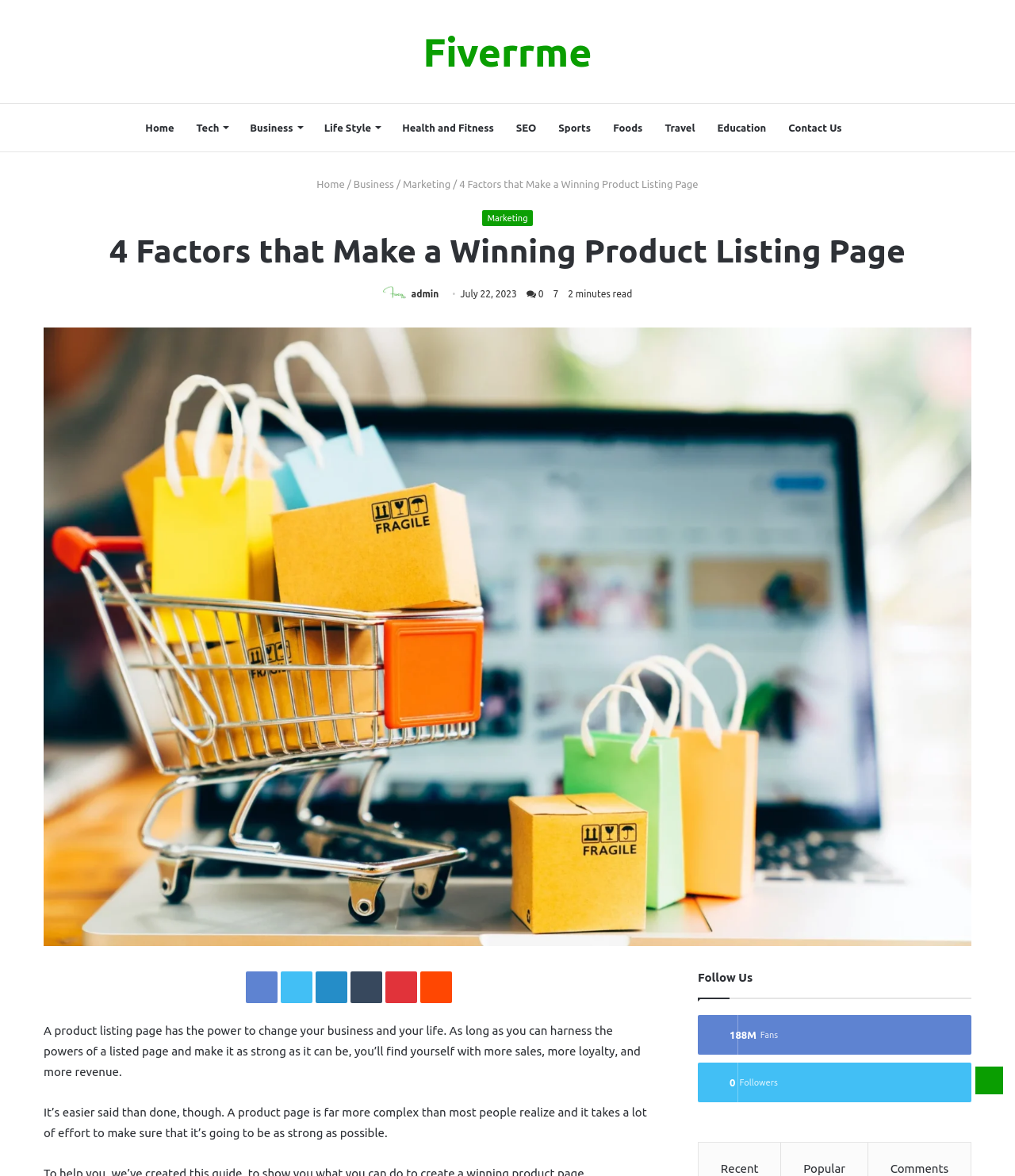Please provide the bounding box coordinates for the element that needs to be clicked to perform the instruction: "Click on the 'Business' link". The coordinates must consist of four float numbers between 0 and 1, formatted as [left, top, right, bottom].

[0.235, 0.088, 0.308, 0.129]